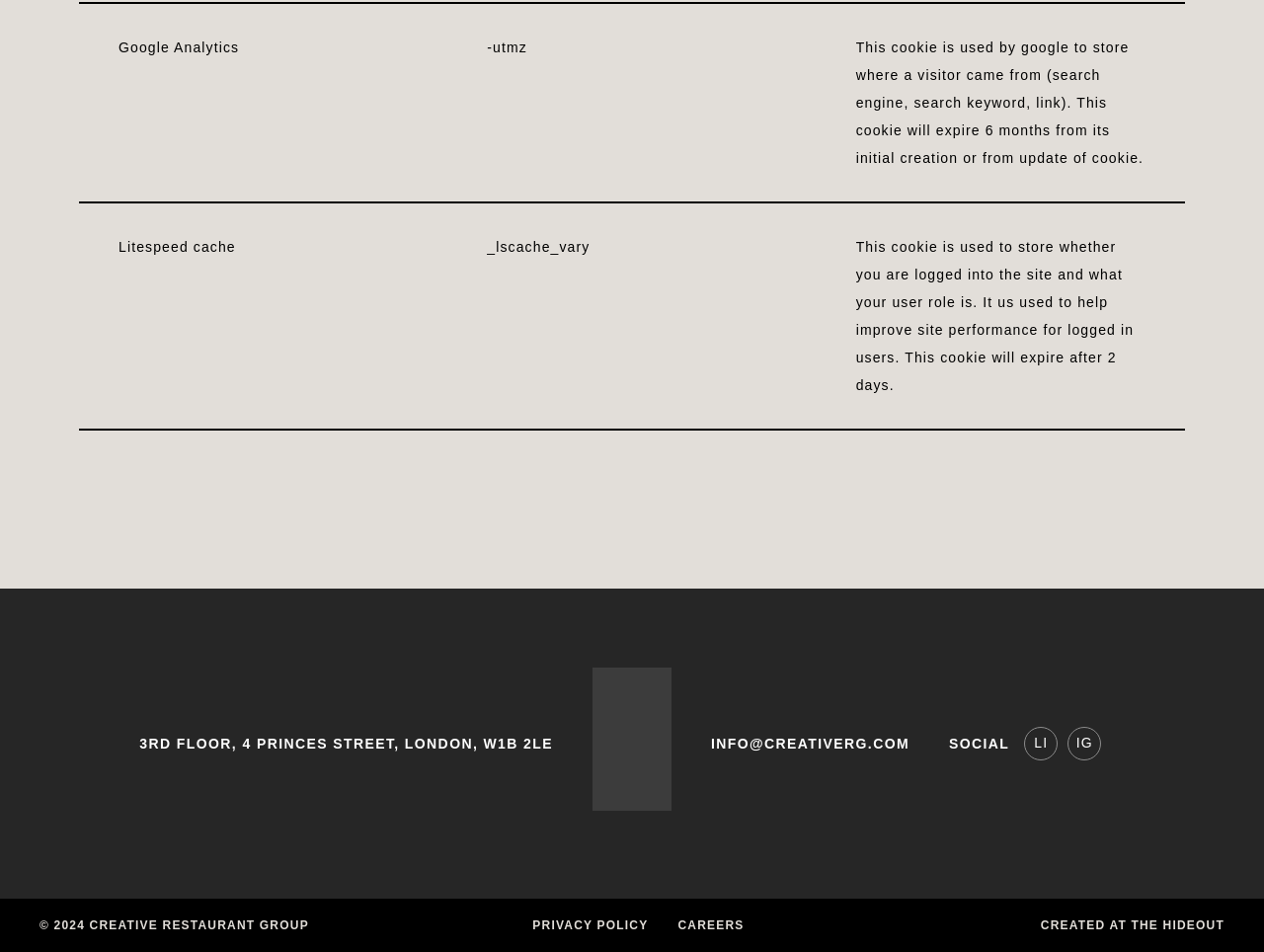Pinpoint the bounding box coordinates of the element to be clicked to execute the instruction: "Contact media person".

None